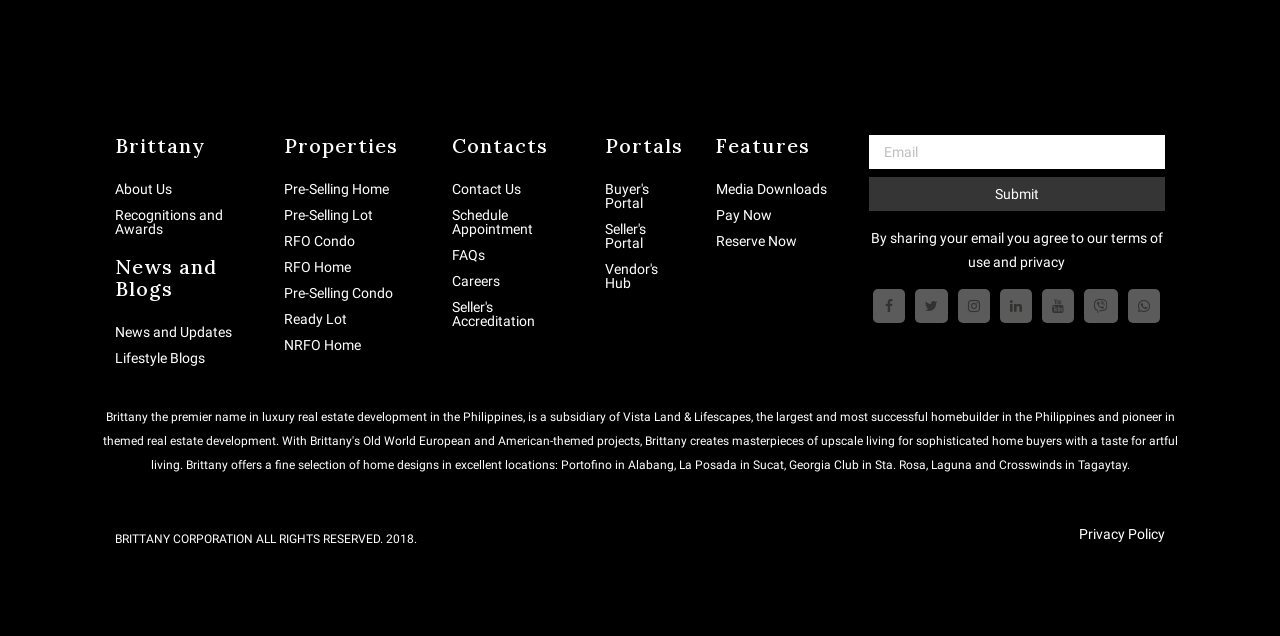Find and specify the bounding box coordinates that correspond to the clickable region for the instruction: "Submit the contact form".

[0.679, 0.279, 0.91, 0.332]